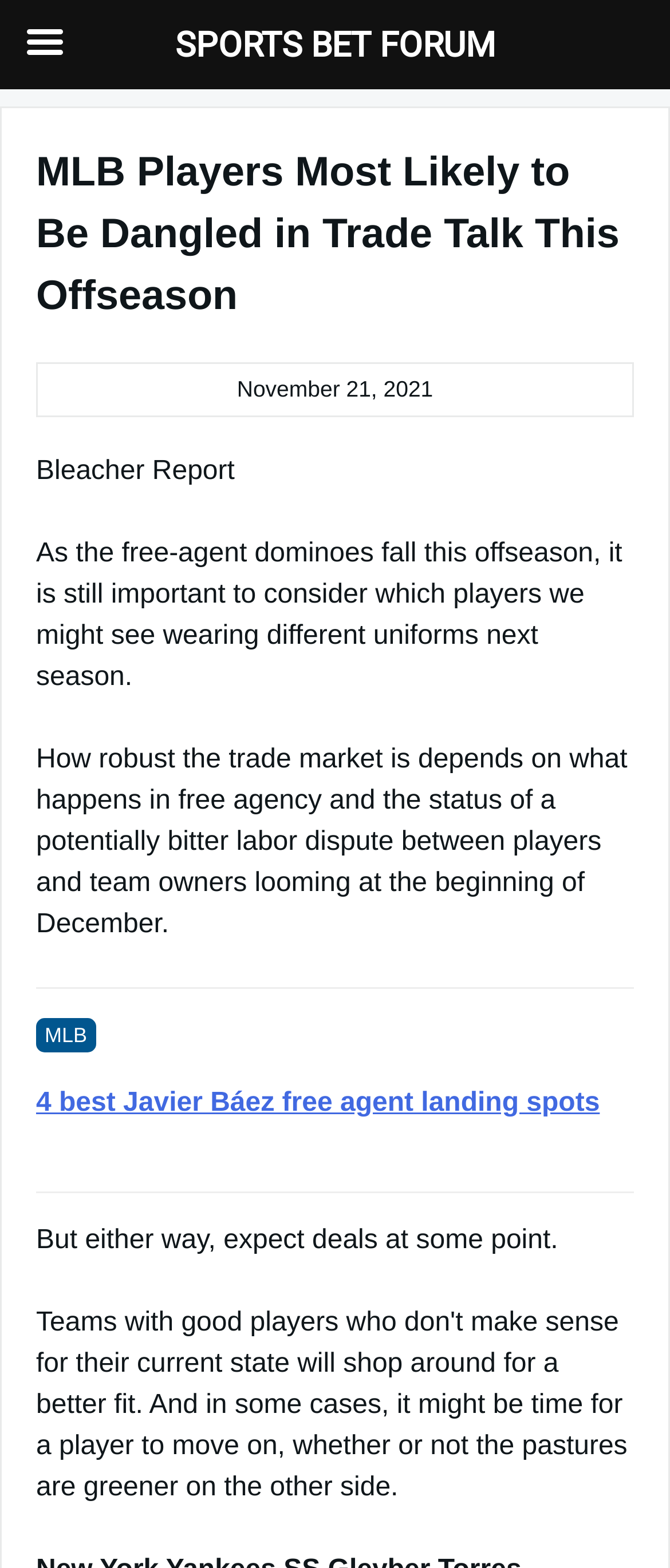Identify the bounding box of the UI element that matches this description: "SPORTS BET FORUM".

[0.262, 0.022, 0.738, 0.041]